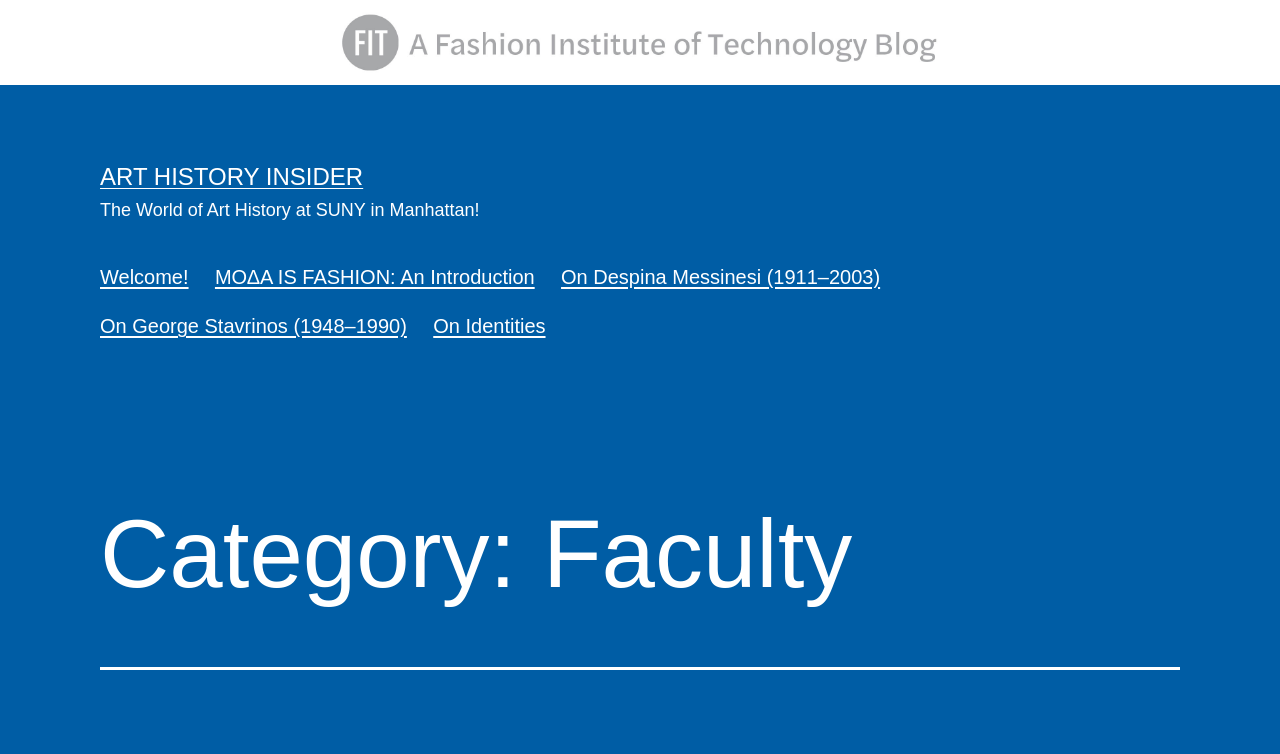Detail the various sections and features of the webpage.

The webpage is titled "Faculty – Art History Insider" and features a prominent image at the top, spanning almost the entire width of the page. Below the image, there is a link with no text, followed by a heading that reads "ART HISTORY INSIDER" and a brief description "The World of Art History at SUNY in Manhattan!".

To the right of the heading, there is a primary navigation menu that takes up most of the page's width. The menu contains five links: "Welcome!", "ΜΟΔΑ IS FASHION: An Introduction", "On Despina Messinesi (1911–2003)", "On George Stavrinos (1948–1990)", and "On Identities". These links are arranged vertically, with "Welcome!" at the top and "On Identities" at the bottom.

Further down the page, there is a category heading that reads "Category: Faculty", which spans the entire width of the page.